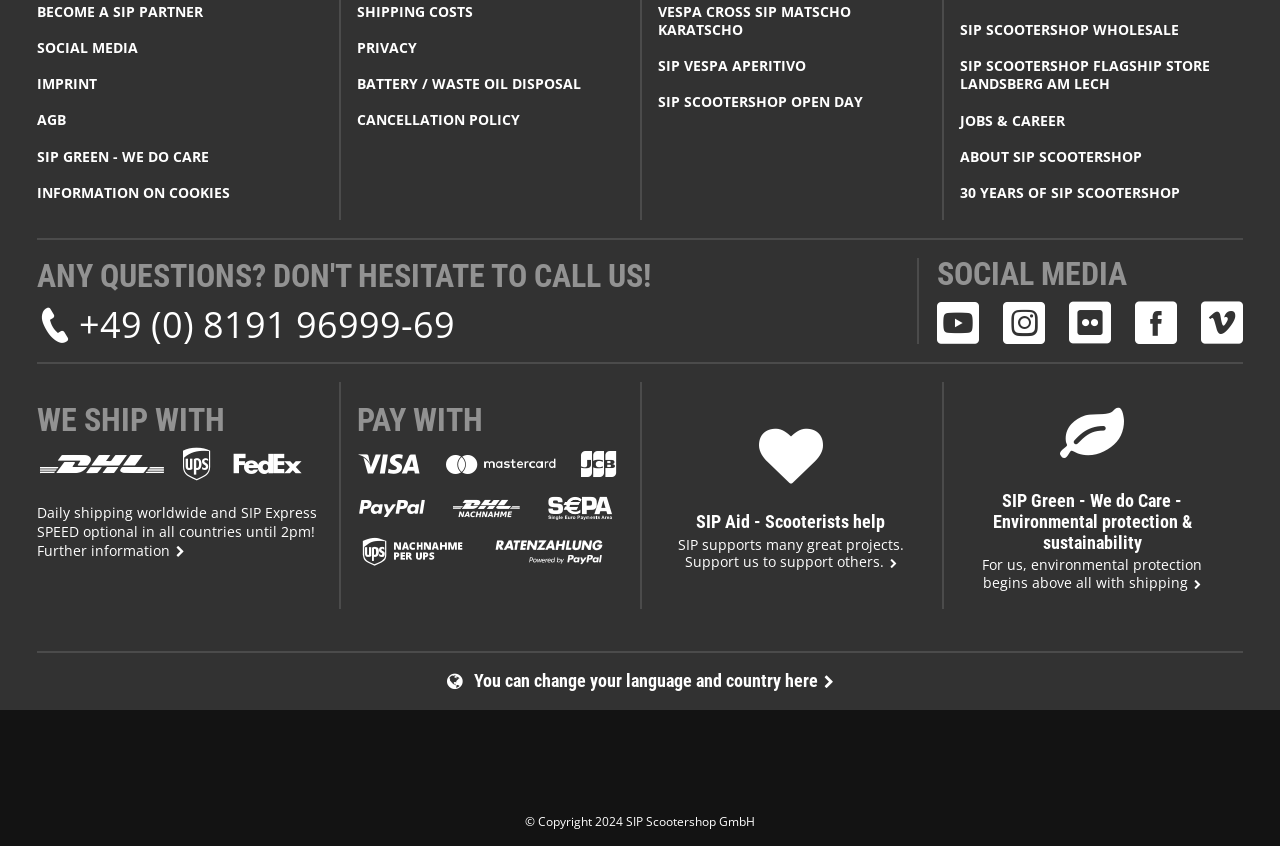Please specify the bounding box coordinates of the region to click in order to perform the following instruction: "Click on Calgary Appliance Repair".

None